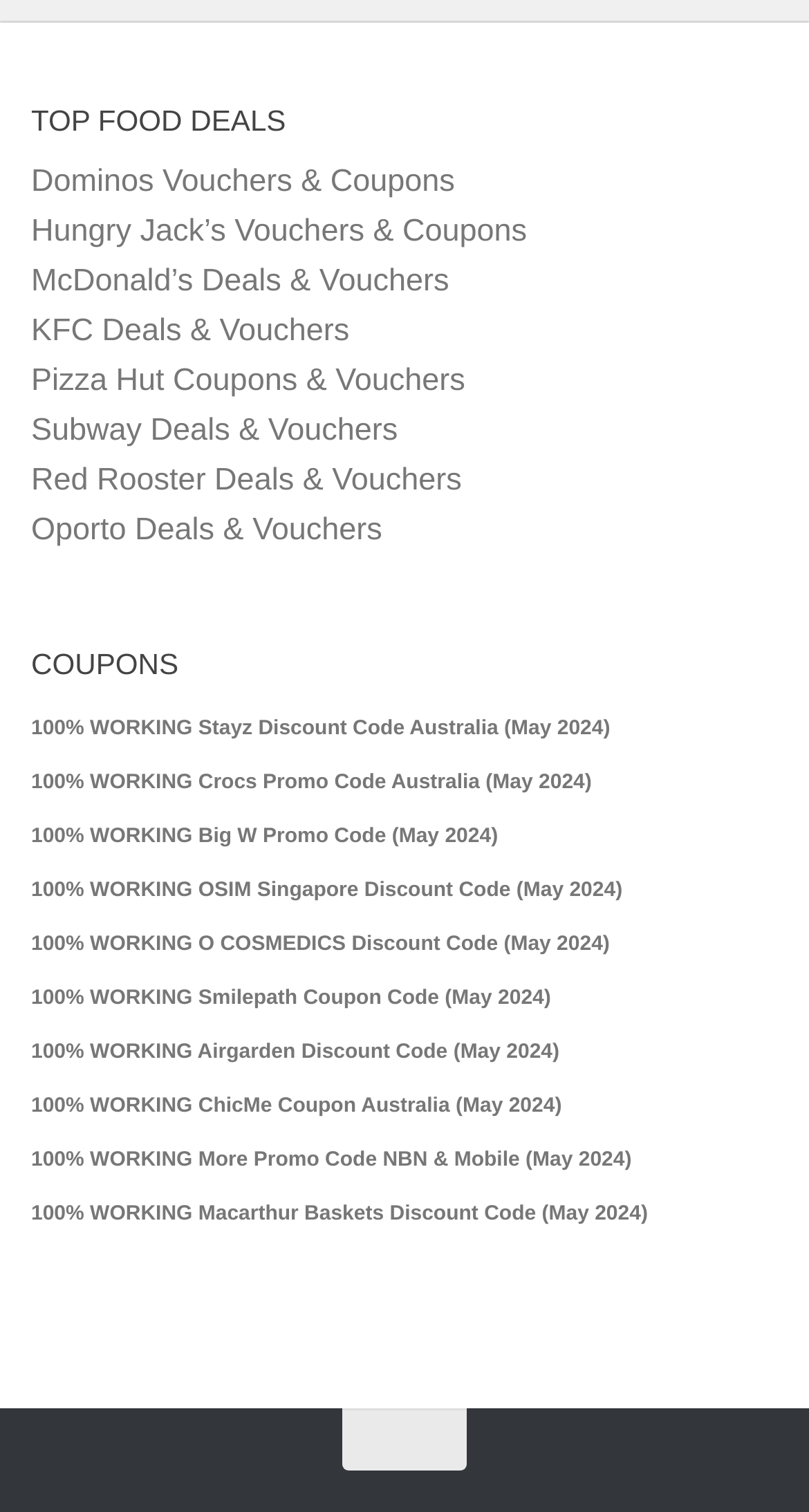Please provide the bounding box coordinates for the element that needs to be clicked to perform the following instruction: "Browse COUPONS". The coordinates should be given as four float numbers between 0 and 1, i.e., [left, top, right, bottom].

[0.038, 0.422, 0.962, 0.455]